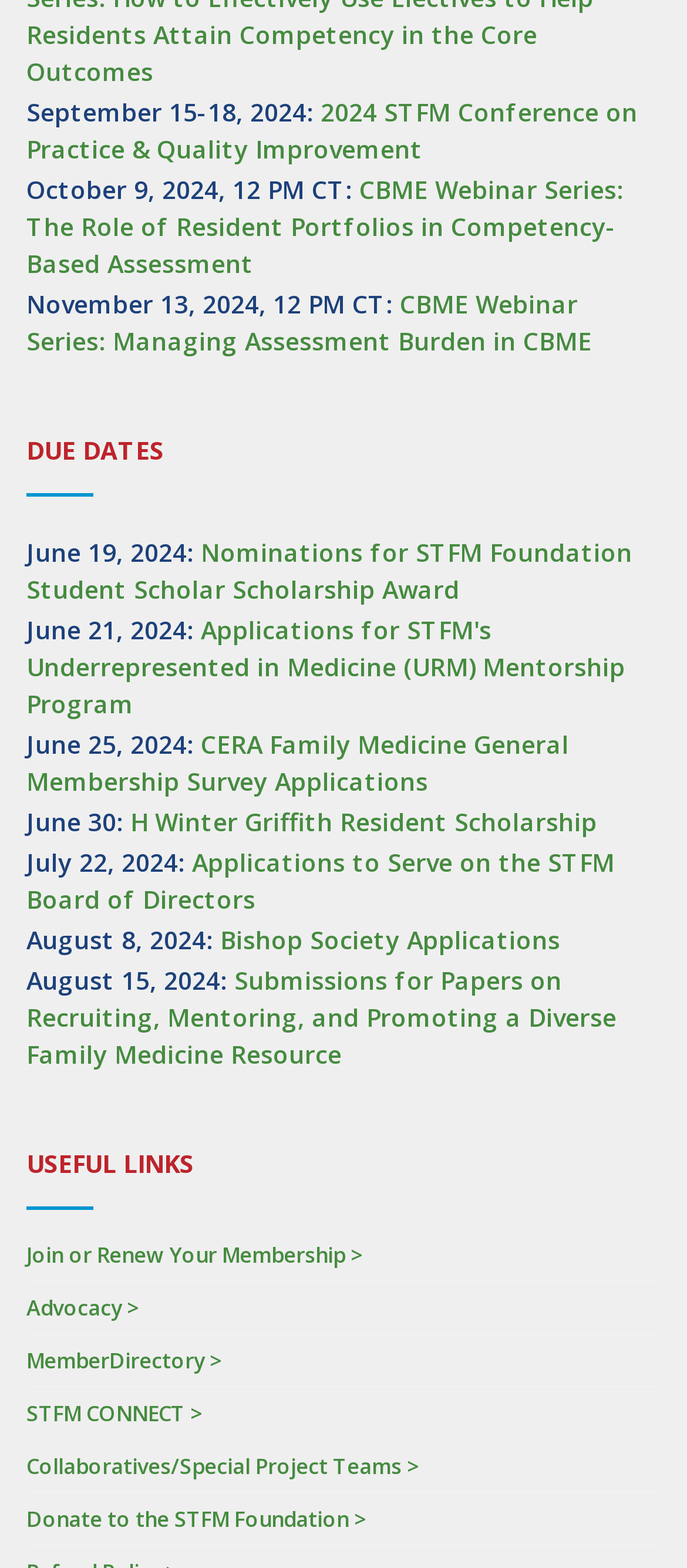How many useful links are provided on the webpage?
Look at the screenshot and provide an in-depth answer.

I found the section 'USEFUL LINKS' on the webpage, which lists five links: 'Join or Renew Your Membership >', 'Advocacy >', 'MemberDirectory >', 'STFM CONNECT >', and 'Collaboratives/Special Project Teams >'.